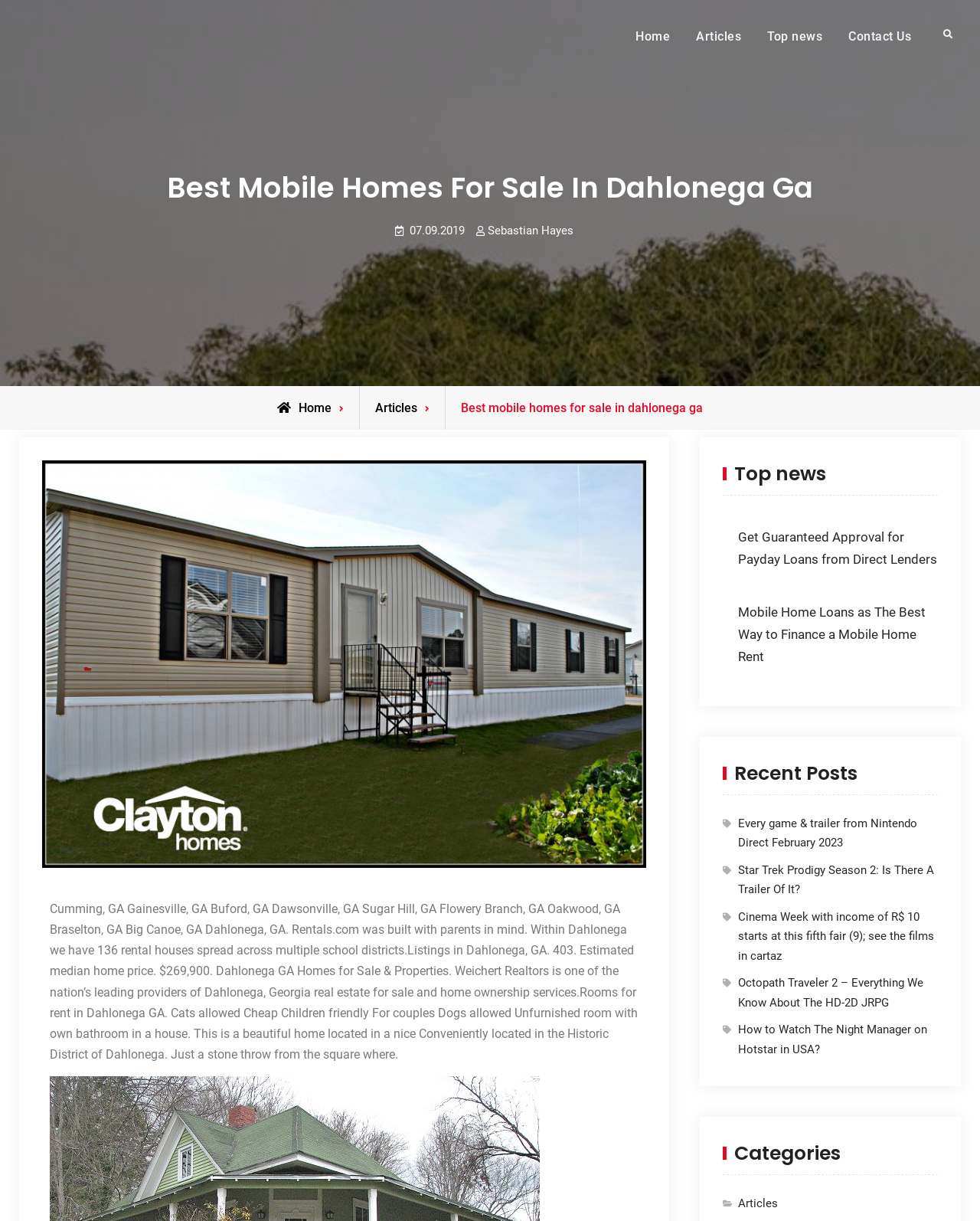What is the topic of the article 'Every game & trailer from Nintendo Direct February 2023'?
Answer briefly with a single word or phrase based on the image.

Nintendo Direct